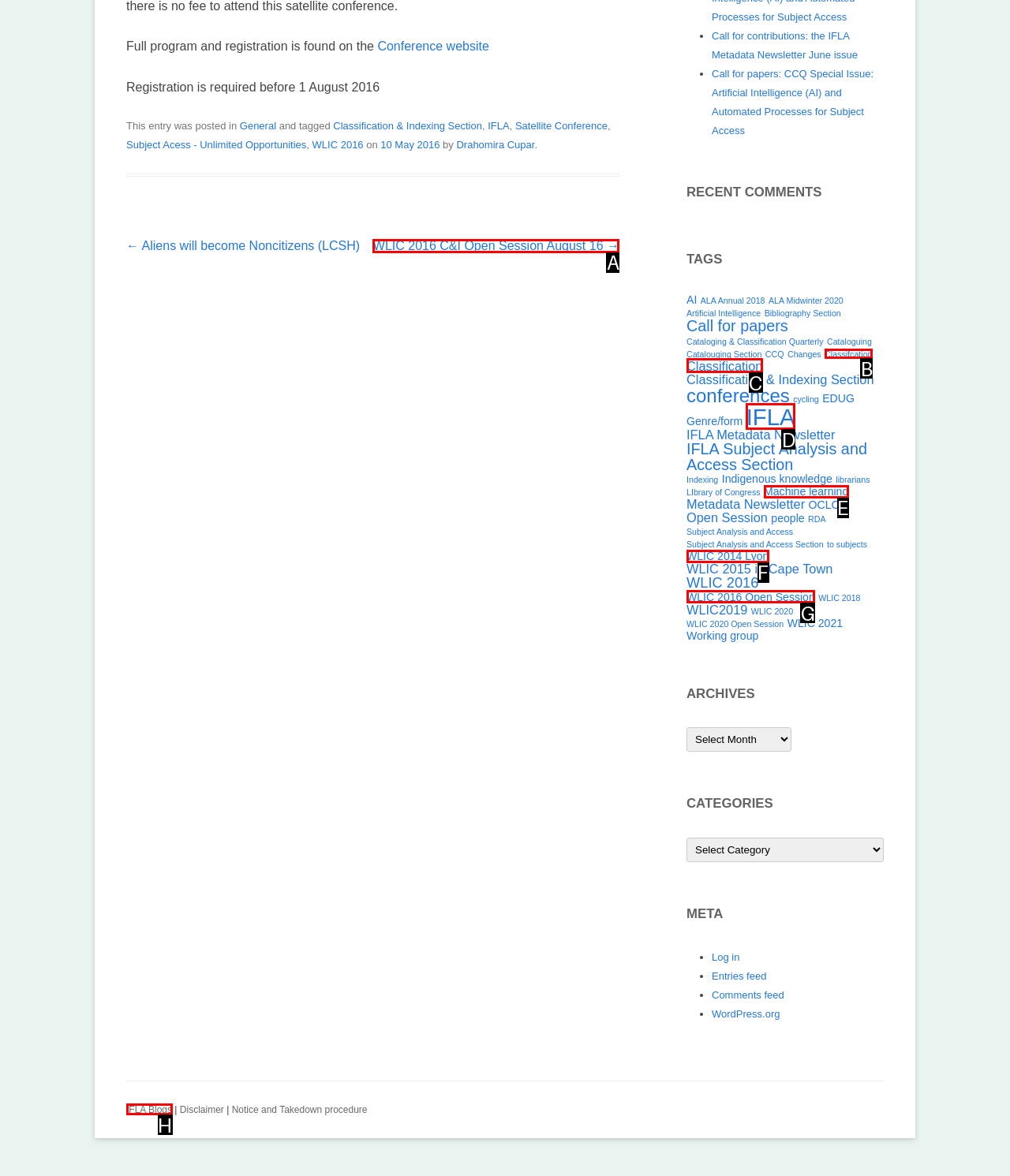Pinpoint the HTML element that fits the description: Classifcation
Answer by providing the letter of the correct option.

B